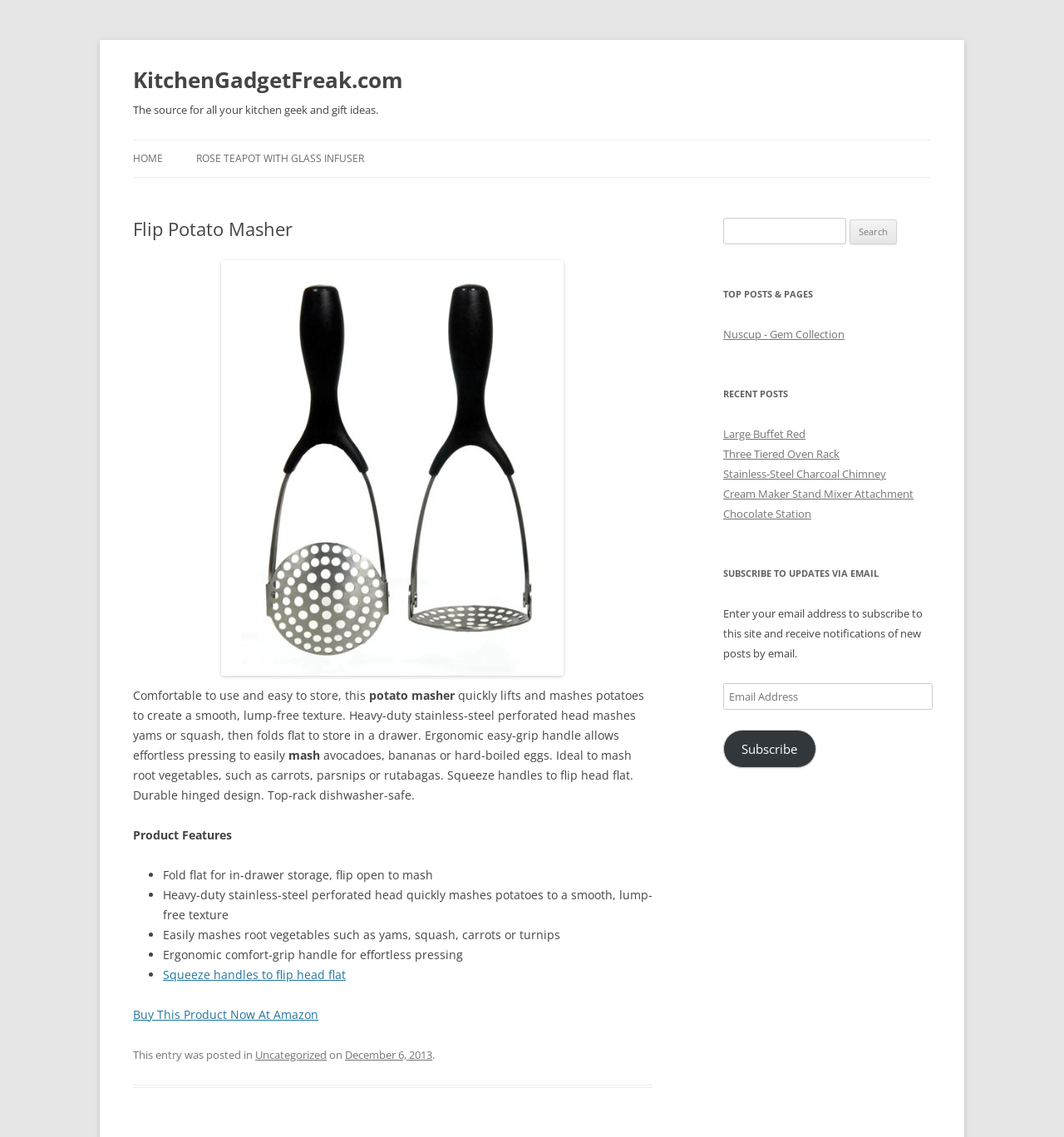Given the element description, predict the bounding box coordinates in the format (top-left x, top-left y, bottom-right x, bottom-right y), using floating point numbers between 0 and 1: Chocolate Station

[0.68, 0.445, 0.762, 0.459]